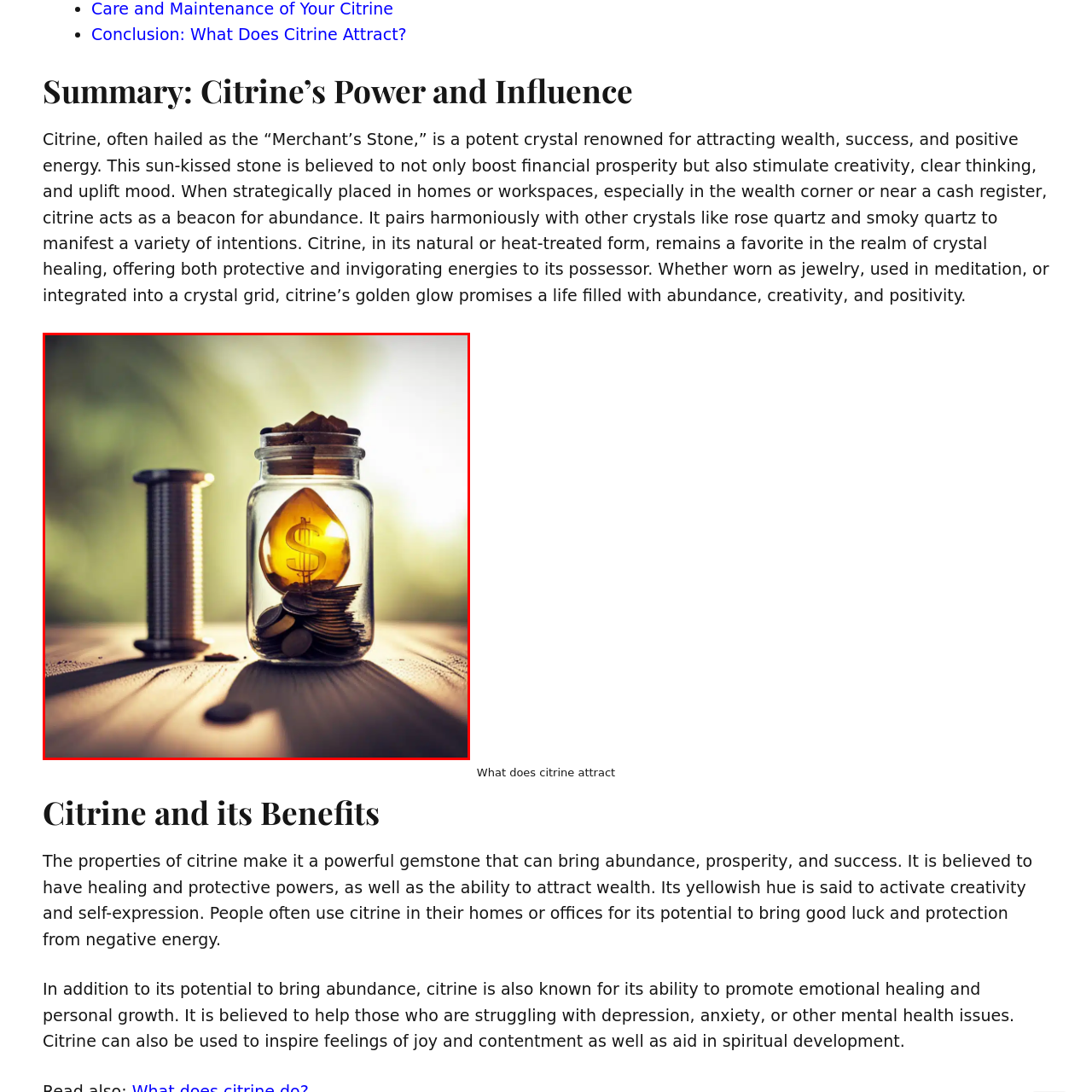What is the effect of the natural sunlight on the ambiance?
Direct your attention to the area of the image outlined in red and provide a detailed response based on the visual information available.

The natural sunlight in the background creates a serene and uplifting ambiance, which enhances the overall theme of prosperity in the image.